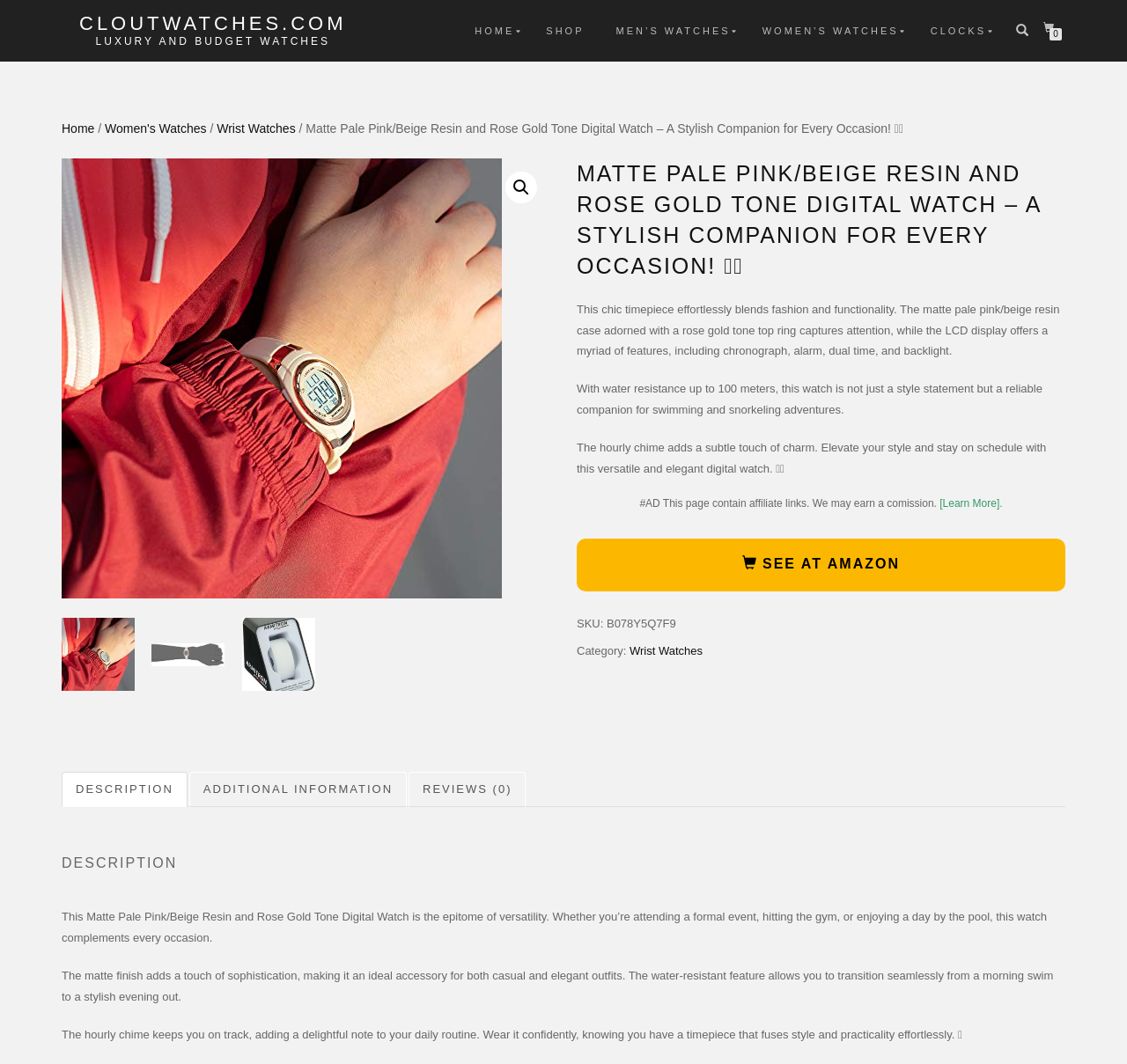Specify the bounding box coordinates (top-left x, top-left y, bottom-right x, bottom-right y) of the UI element in the screenshot that matches this description: CloutWatches.com

[0.07, 0.012, 0.307, 0.032]